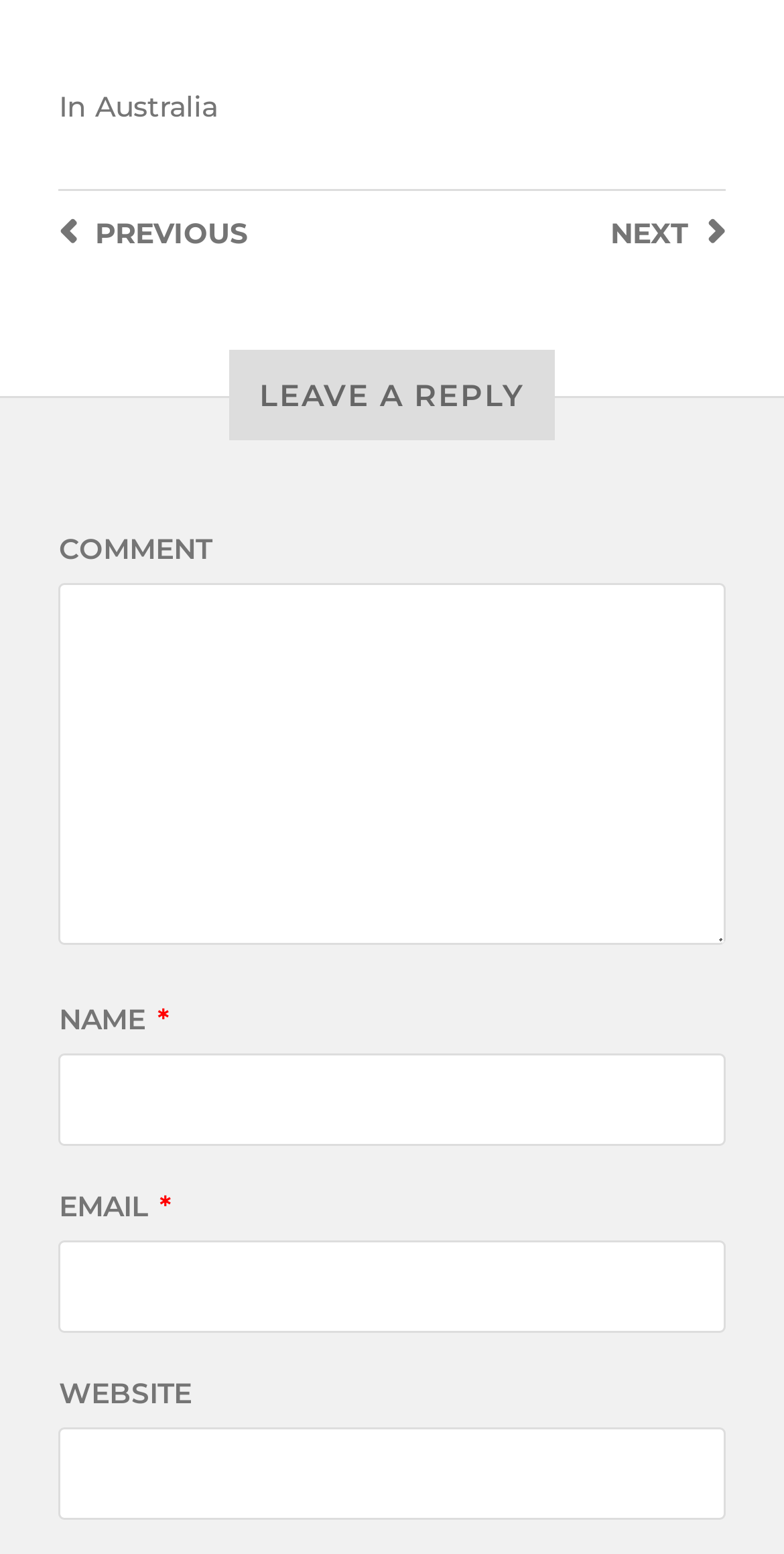Identify the bounding box coordinates for the UI element described as: "Tag cloud". The coordinates should be provided as four floats between 0 and 1: [left, top, right, bottom].

None